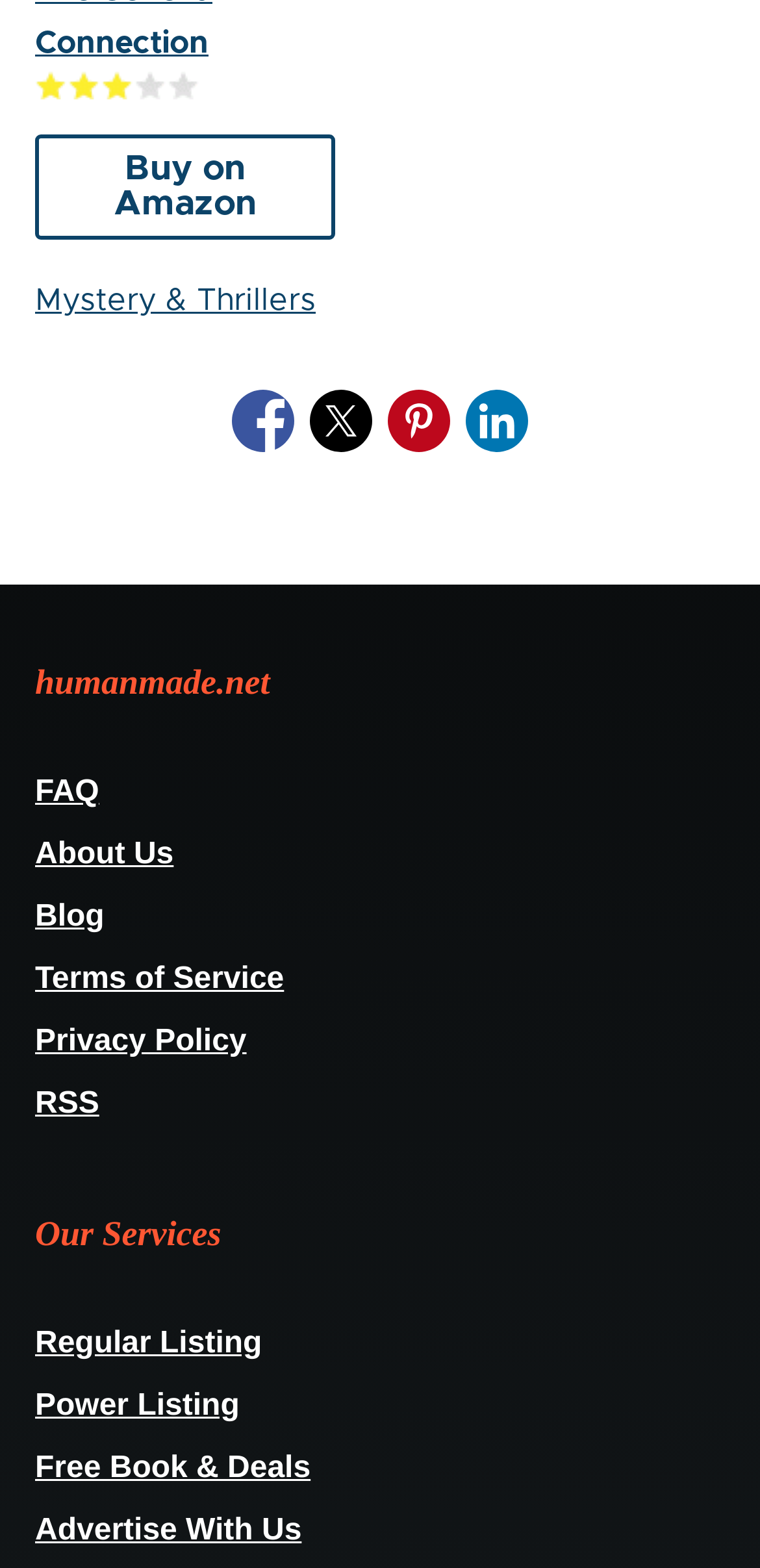Please identify the bounding box coordinates of the clickable area that will fulfill the following instruction: "Buy on Amazon". The coordinates should be in the format of four float numbers between 0 and 1, i.e., [left, top, right, bottom].

[0.046, 0.085, 0.441, 0.152]